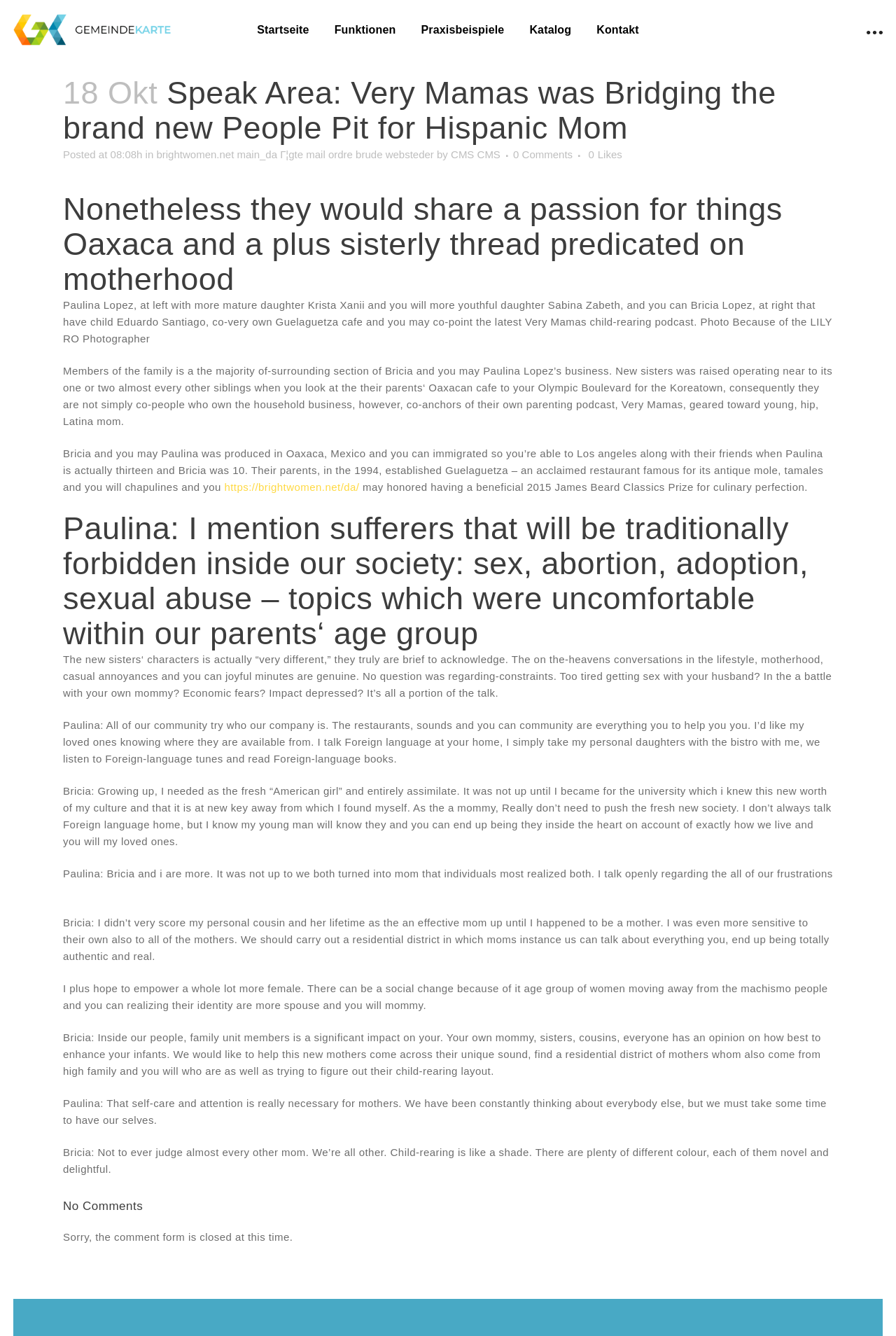Determine the bounding box coordinates of the UI element that matches the following description: "Kontakt". The coordinates should be four float numbers between 0 and 1 in the format [left, top, right, bottom].

[0.652, 0.0, 0.727, 0.045]